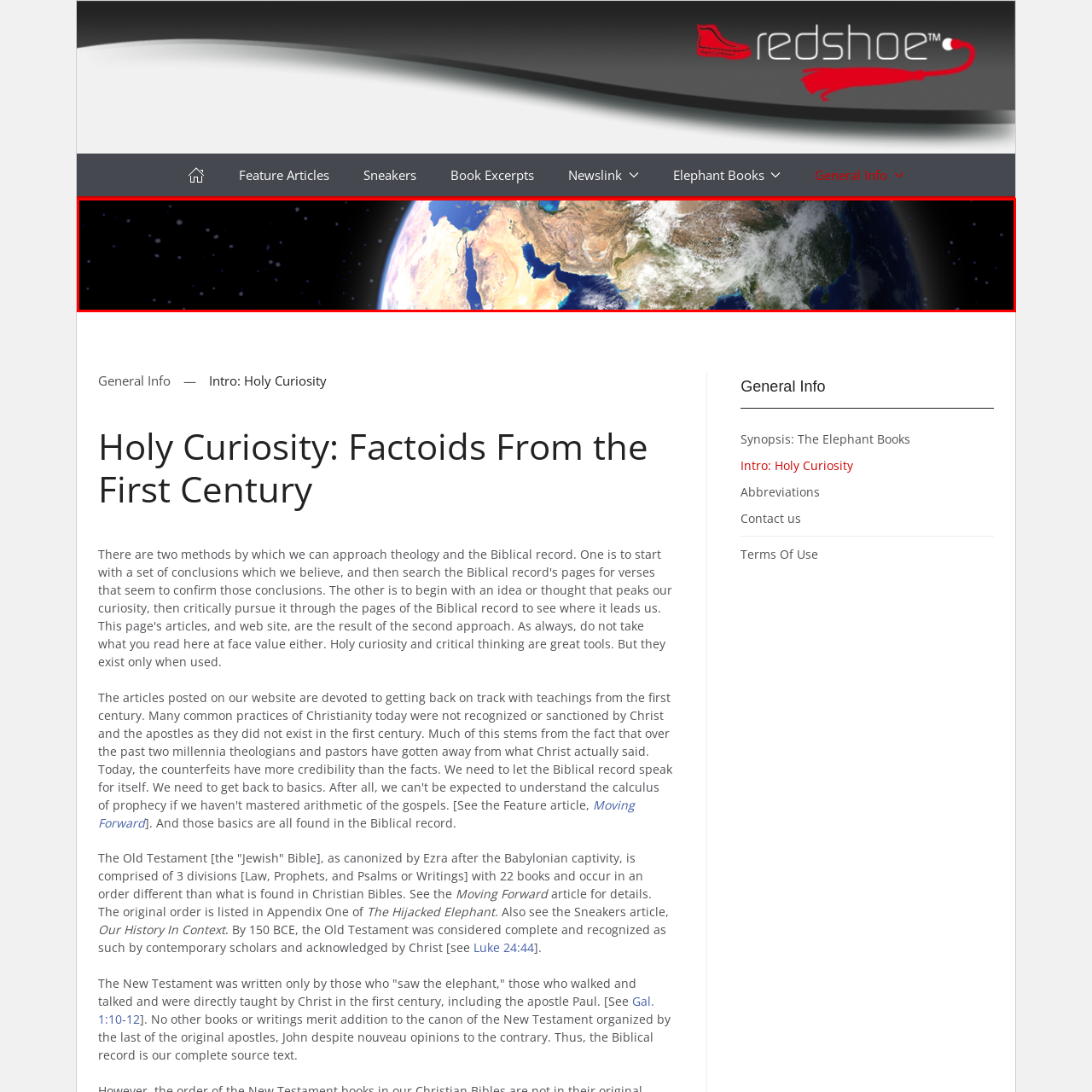Provide a detailed account of the visual content within the red-outlined section of the image.

This captivating image showcases a stunning view of Earth from space, highlighting the intricate details of its continents and oceans. The focus is on the Middle East and parts of Asia, where geographical features are vividly visible against the backdrop of deep space. The vibrant hues of the landmass contrast beautifully with the rich blue of the surrounding waters, while wisps of cloud cover add a dynamic element to the scene. The overall composition evokes a sense of wonder about our planet's beauty and complexity, fitting seamlessly within the theme of exploration and discovery found in "Holy Curiosity: Factoids From the First Century."